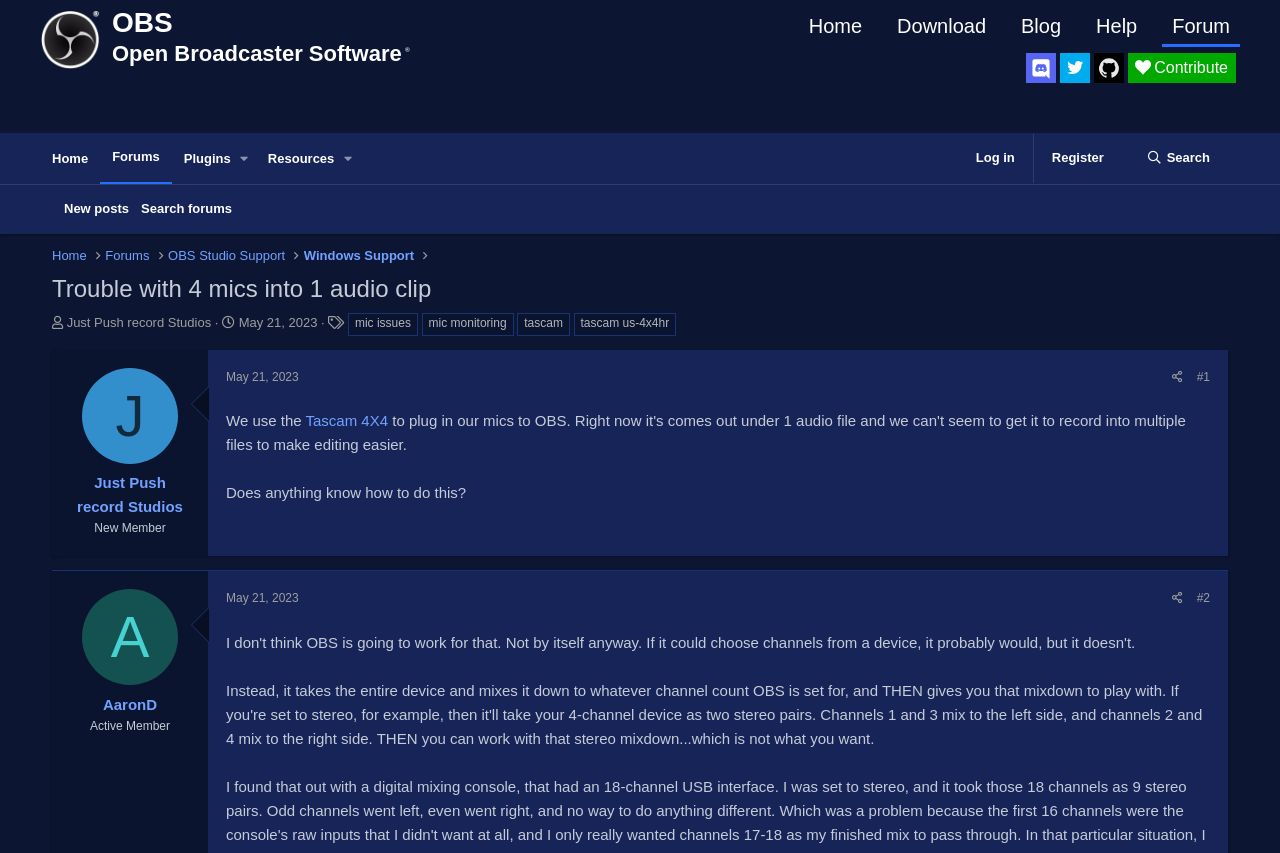Using the information in the image, give a comprehensive answer to the question: 
How many microphones are being used in the discussed setup?

The number of microphones being used in the discussed setup is 4, as mentioned in the thread title 'Trouble with 4 mics into 1 audio clip'.